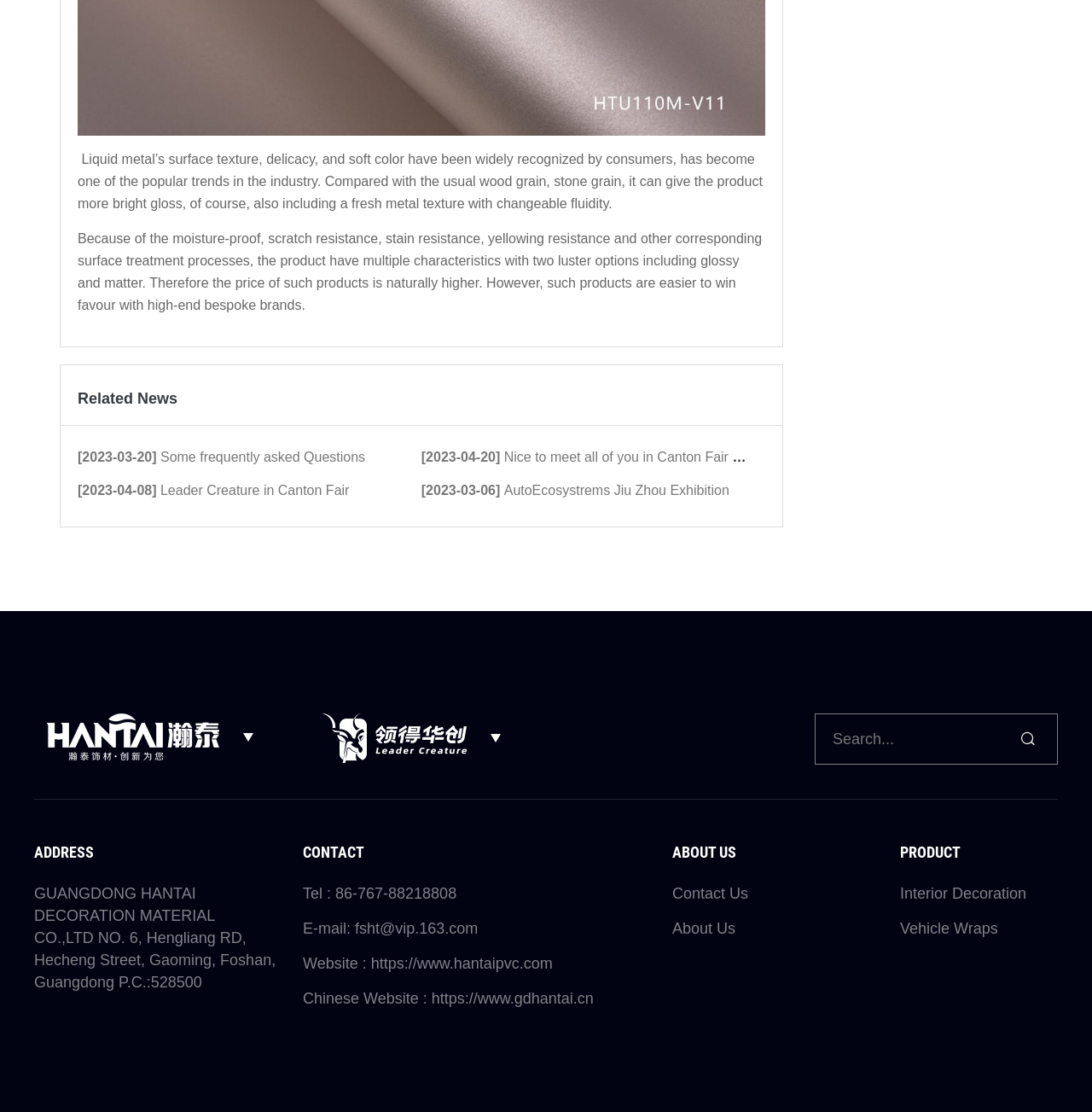Given the description: "Vehicle Wraps", determine the bounding box coordinates of the UI element. The coordinates should be formatted as four float numbers between 0 and 1, [left, top, right, bottom].

[0.824, 0.827, 0.914, 0.843]